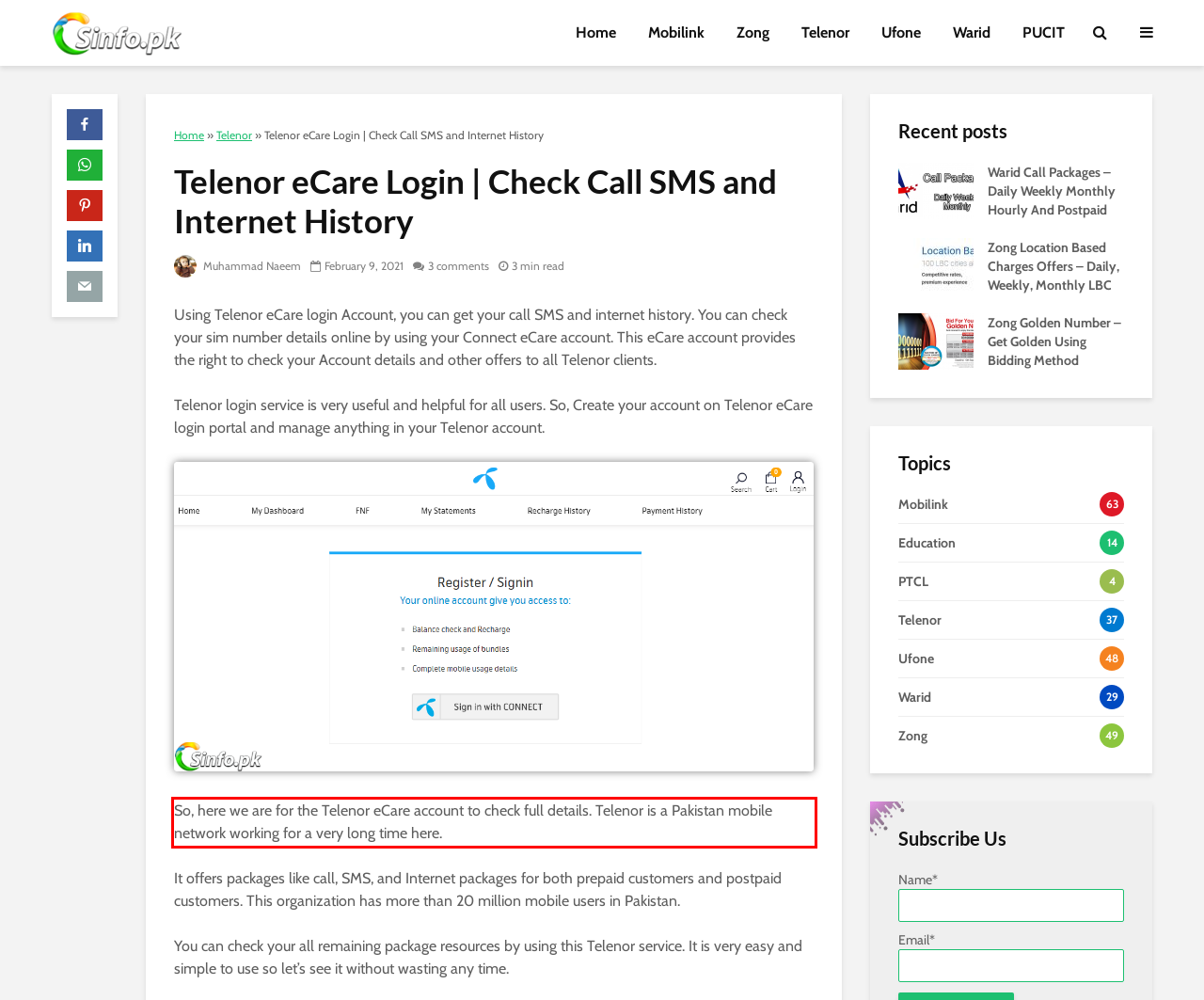Please perform OCR on the text within the red rectangle in the webpage screenshot and return the text content.

So, here we are for the Telenor eCare account to check full details. Telenor is a Pakistan mobile network working for a very long time here.